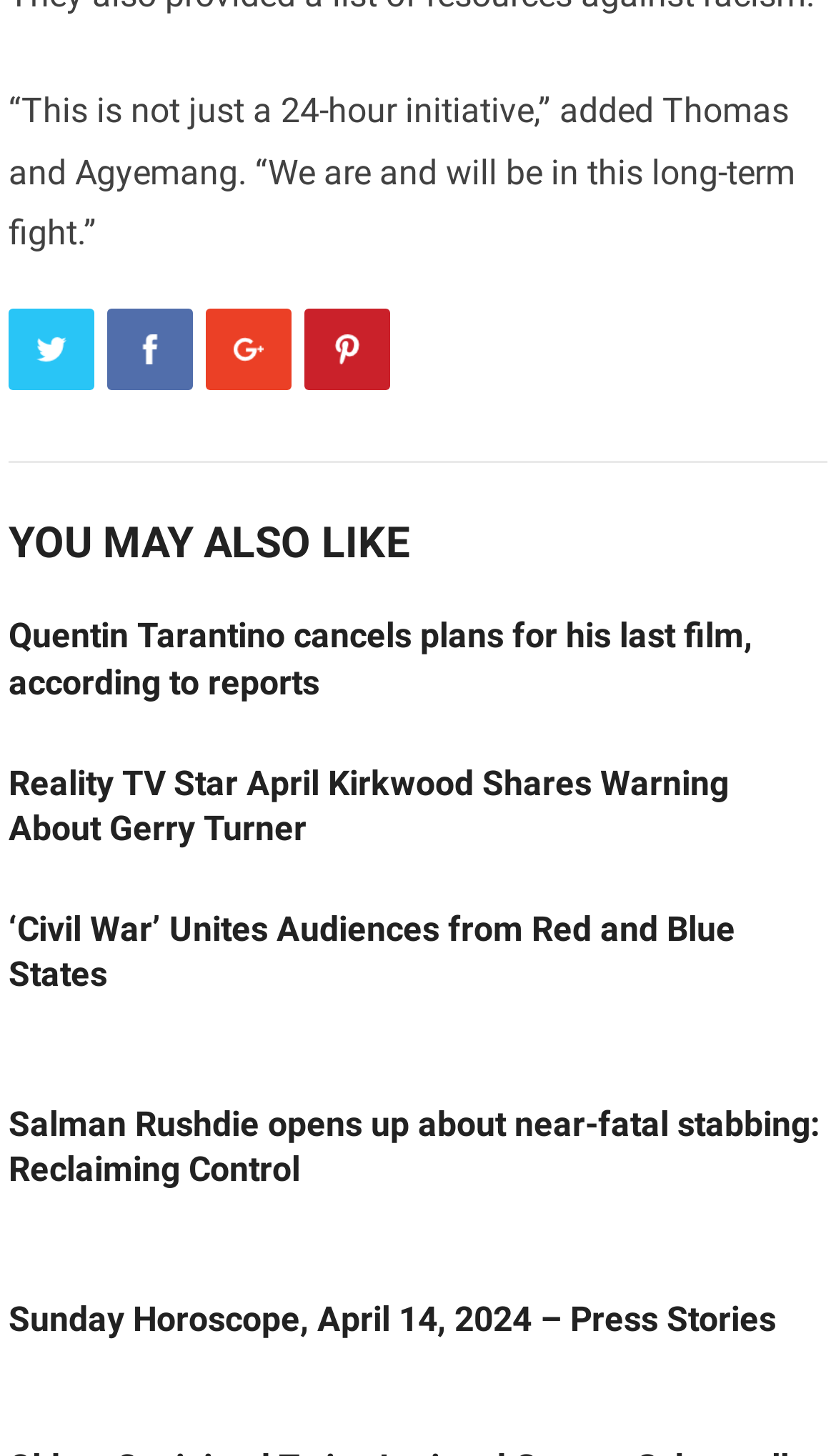How many article links are there?
Based on the image, answer the question in a detailed manner.

I counted the number of article links by looking at the links with headings, excluding the 'YOU MAY ALSO LIKE' heading.